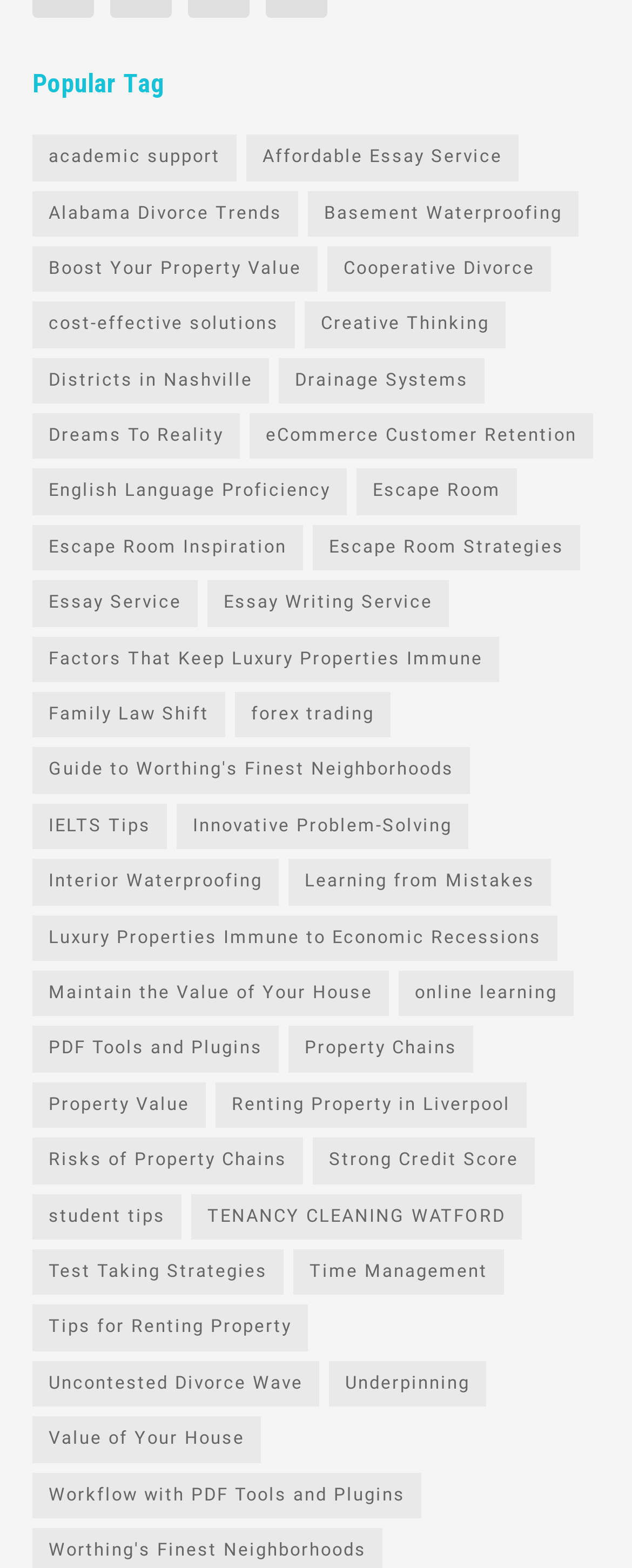Locate the bounding box coordinates of the area to click to fulfill this instruction: "Read about 'Maintain the Value of Your House'". The bounding box should be presented as four float numbers between 0 and 1, in the order [left, top, right, bottom].

[0.051, 0.619, 0.615, 0.648]